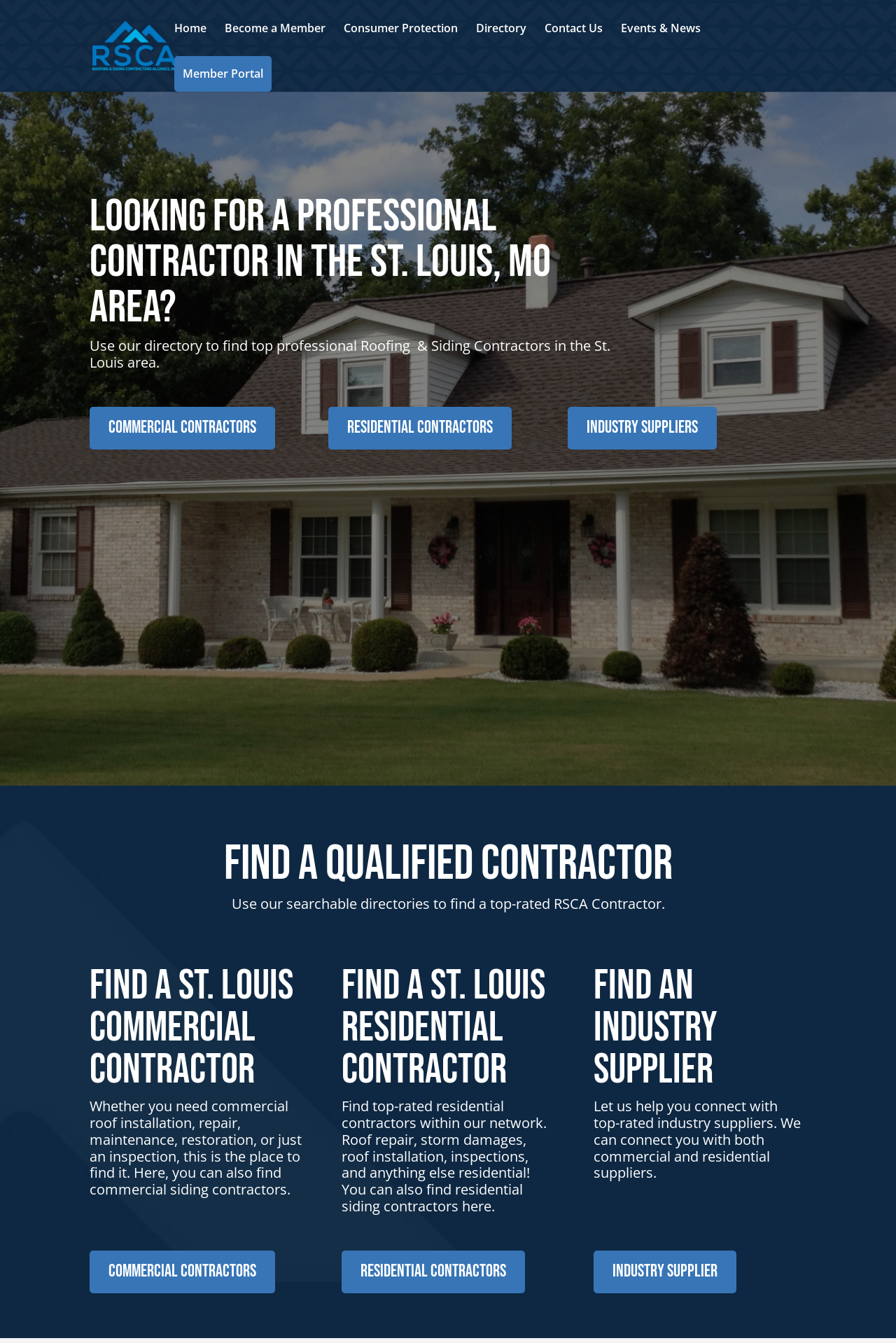Provide the bounding box coordinates of the HTML element this sentence describes: "Commercial Contractors". The bounding box coordinates consist of four float numbers between 0 and 1, i.e., [left, top, right, bottom].

[0.1, 0.931, 0.307, 0.963]